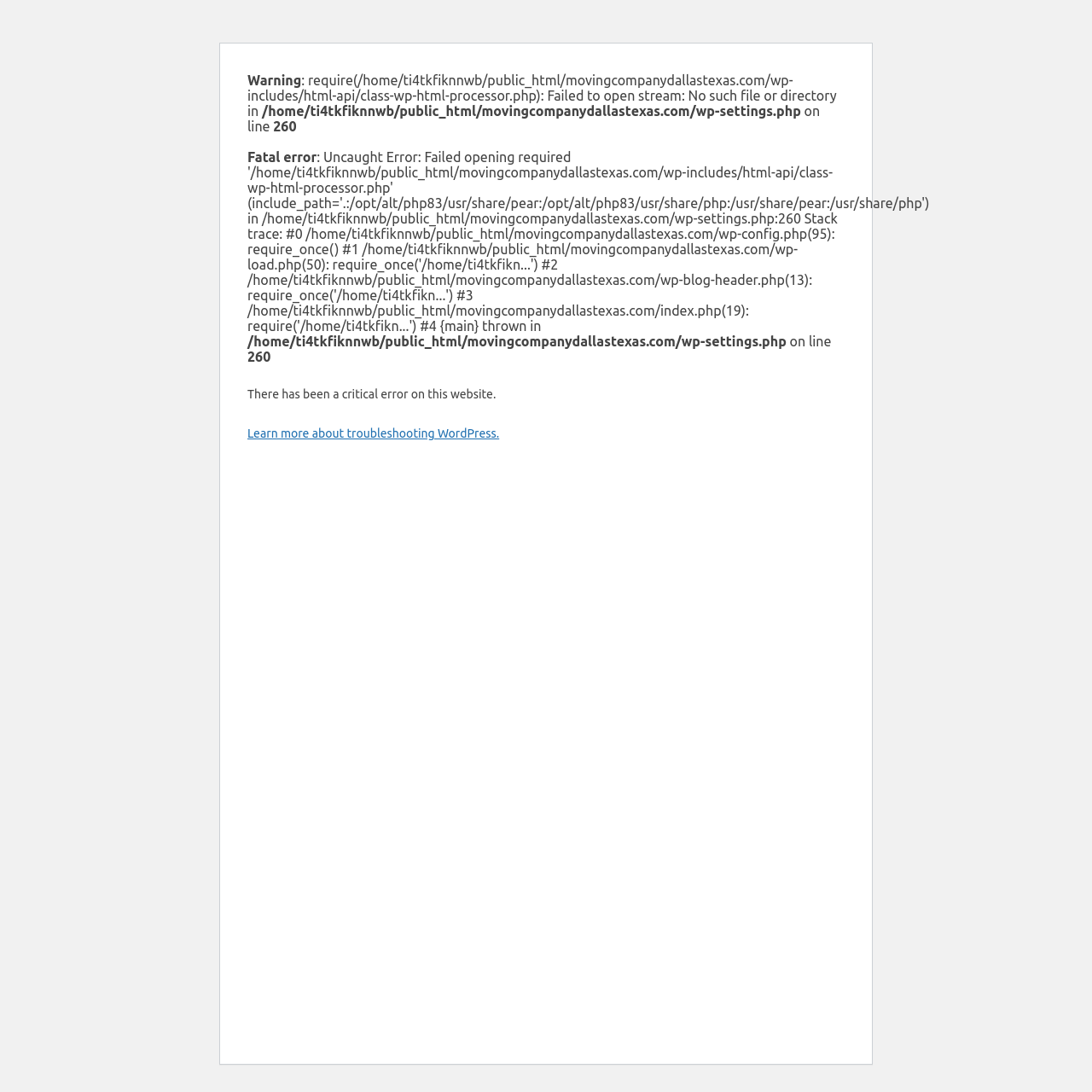Offer an extensive depiction of the webpage and its key elements.

The webpage displays an error message from WordPress. At the top, there is a prominent warning message that spans about a quarter of the page width, indicating a critical error. Below the warning, there is a detailed error message that occupies most of the page width, explaining the issue with the WordPress installation. The error message is divided into two parts, with the first part describing the problem and the second part providing the file path and line number where the error occurred.

To the right of the error message, there is a smaller text "on line" followed by the line number "260". This text is positioned slightly below the error message. Below the error message, there is another instance of the file path and line number, with the same information as before.

Further down, there is a critical error message that spans about a quarter of the page width, stating that there has been a critical error on the website. Below this message, there is a link to learn more about troubleshooting WordPress, which occupies about the same width as the critical error message.